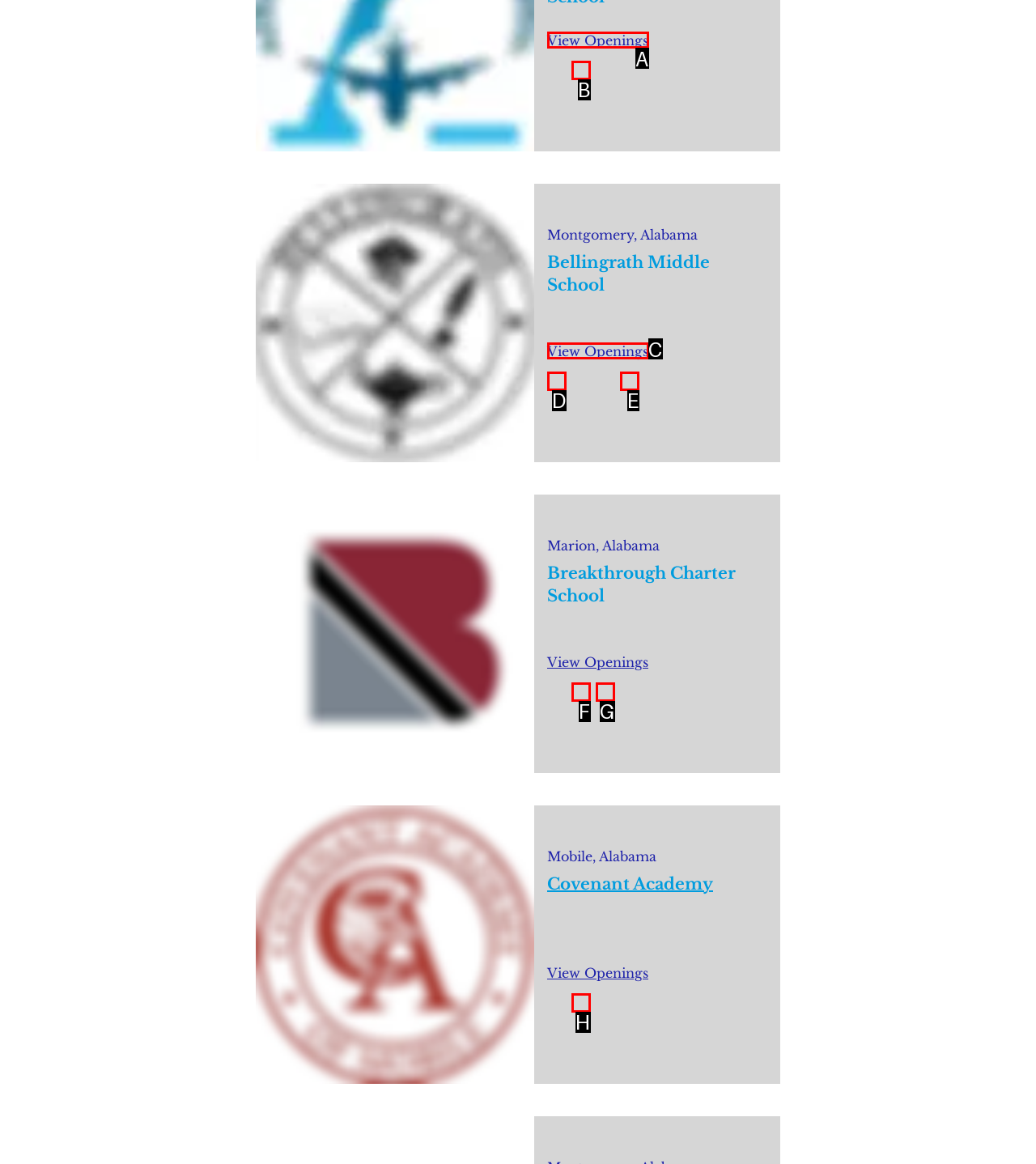Tell me which one HTML element best matches the description: aria-label="LinkedIn"
Answer with the option's letter from the given choices directly.

E